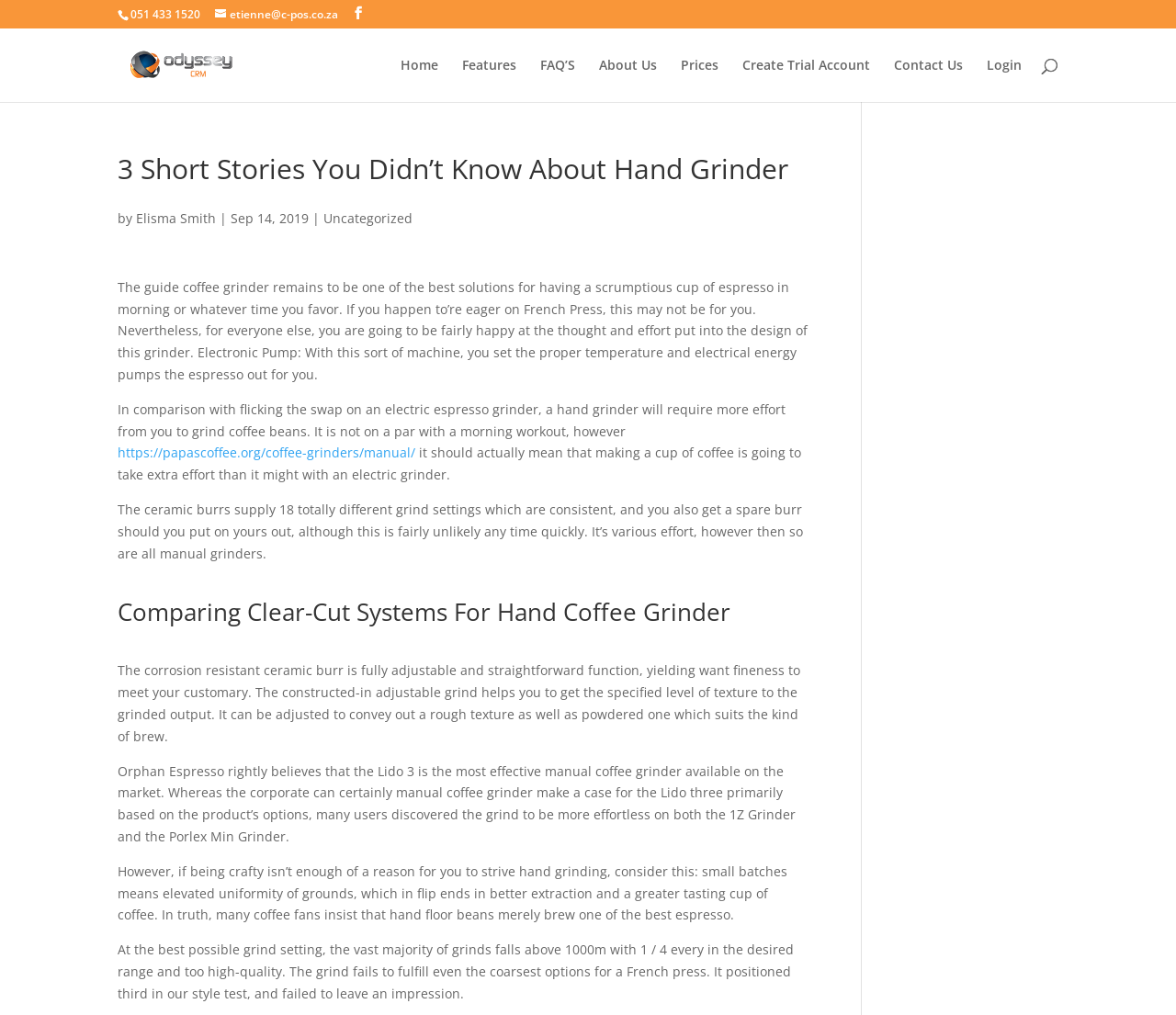What is the main heading displayed on the webpage? Please provide the text.

3 Short Stories You Didn’t Know About Hand Grinder